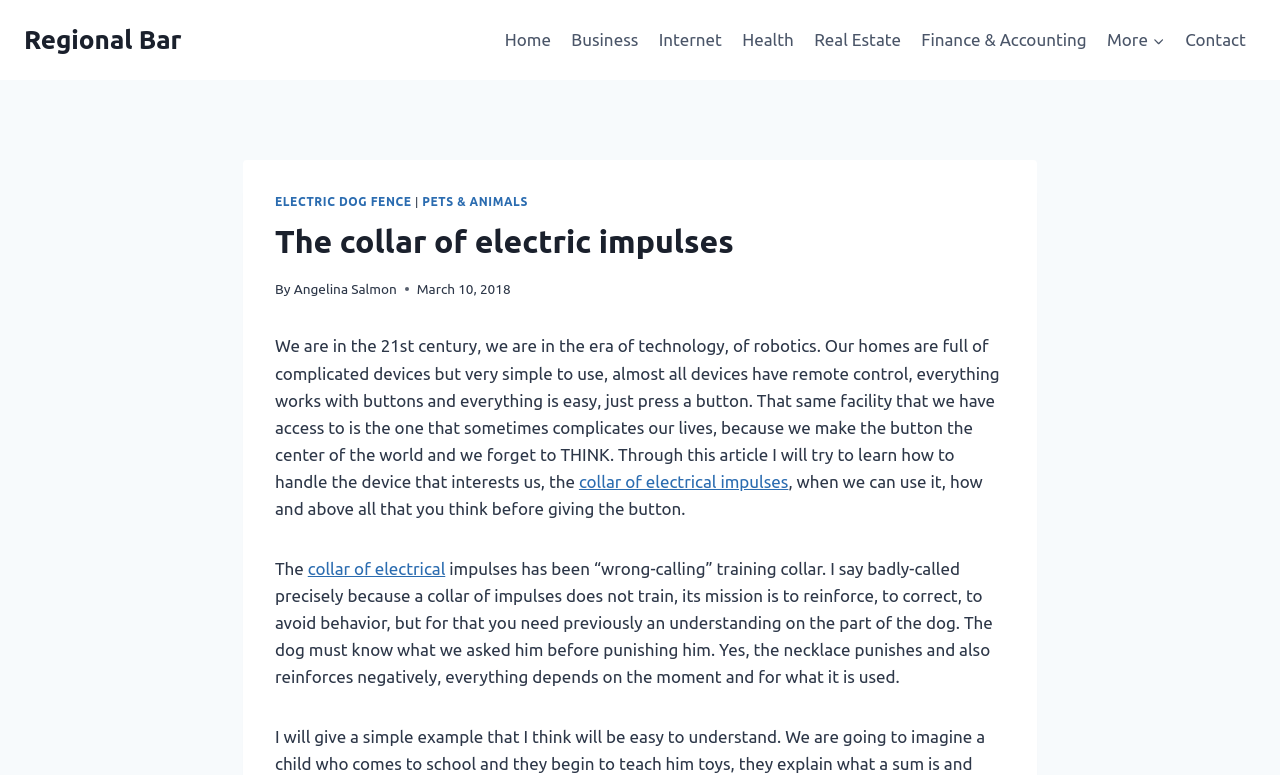When was the article published?
Can you provide a detailed and comprehensive answer to the question?

The publication date of the article can be found in the timestamp of the article, where it says 'March 10, 2018'. This indicates that the article was published on March 10, 2018.